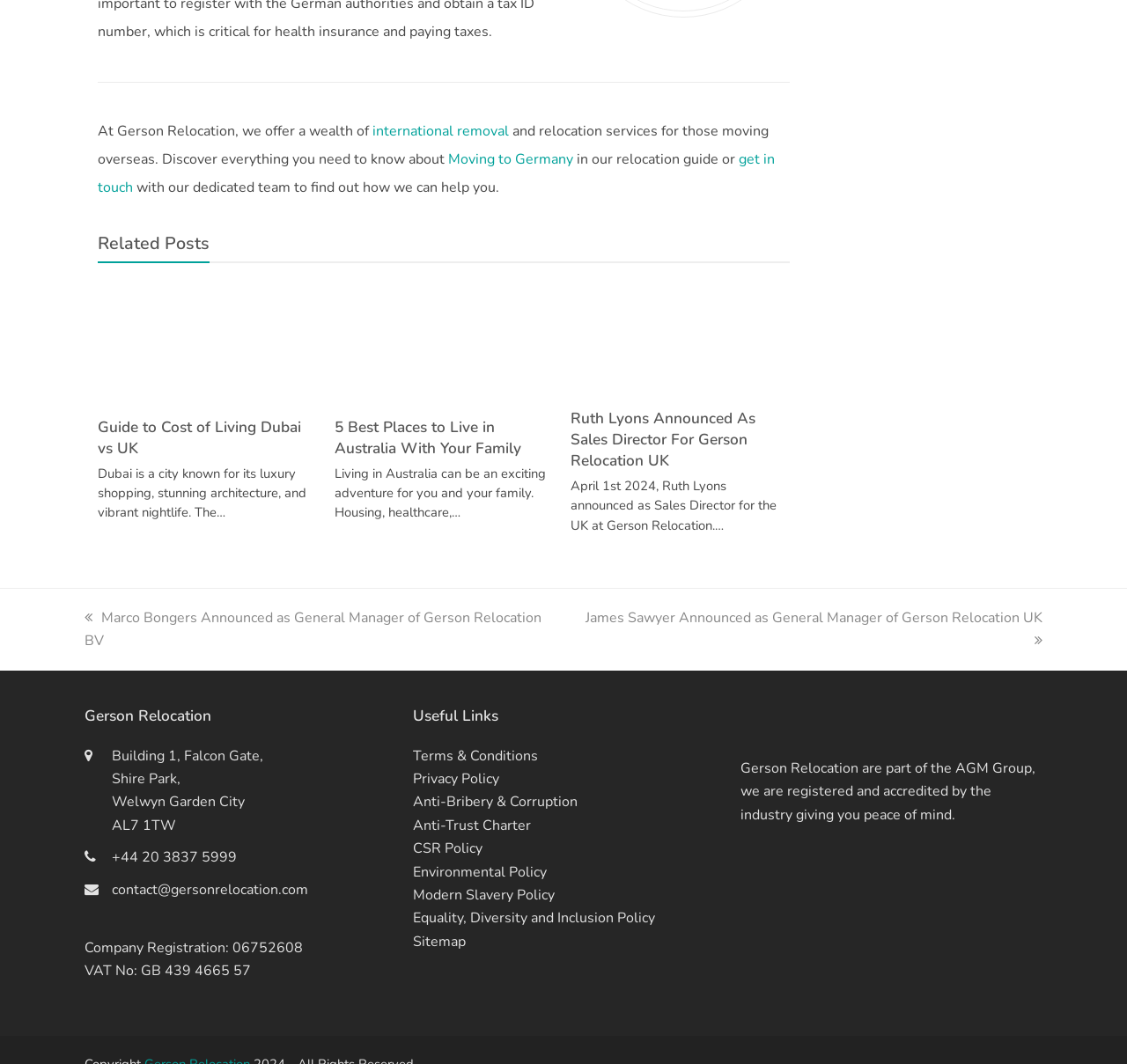What is the topic of the first related post?
Using the information from the image, give a concise answer in one word or a short phrase.

Dubai